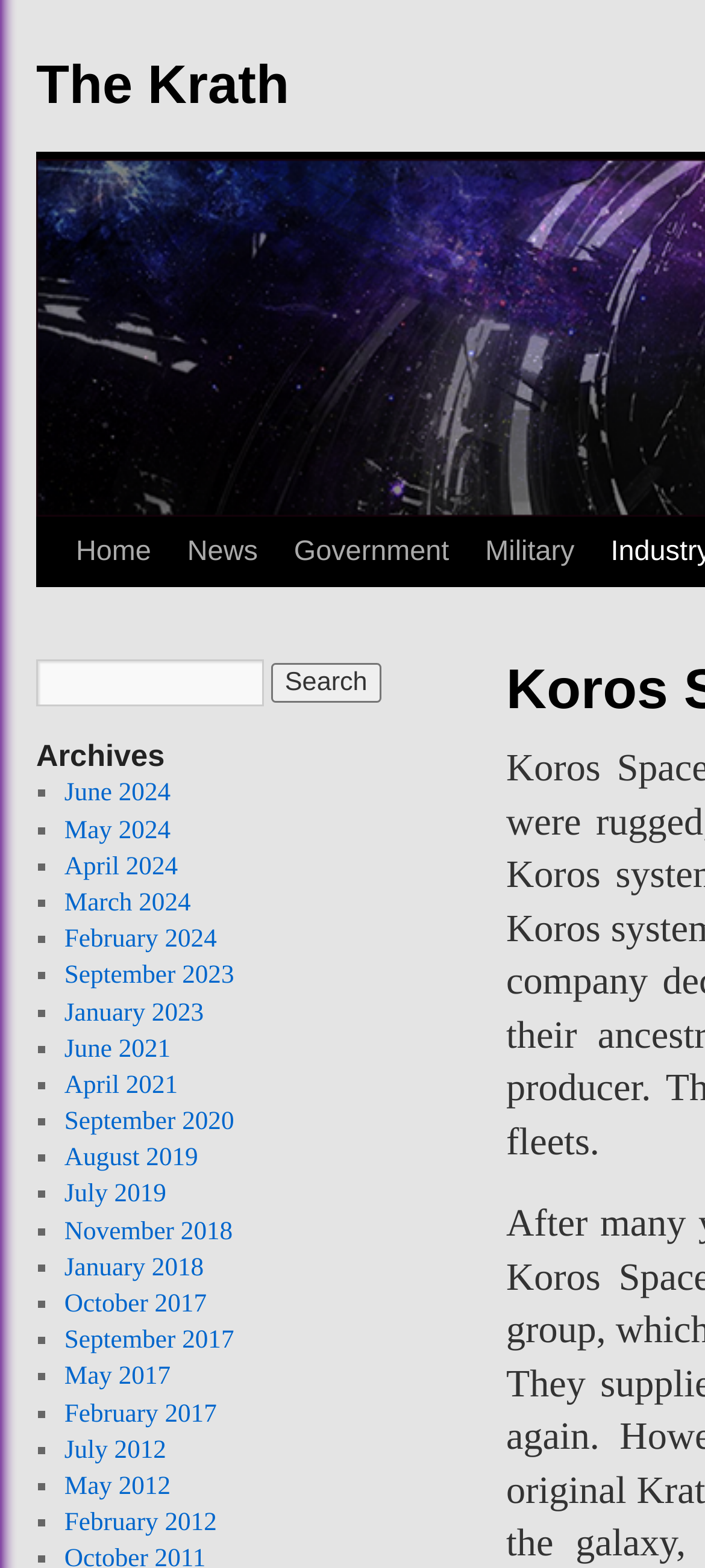Please specify the bounding box coordinates of the region to click in order to perform the following instruction: "Click on the Government link".

[0.391, 0.331, 0.663, 0.374]